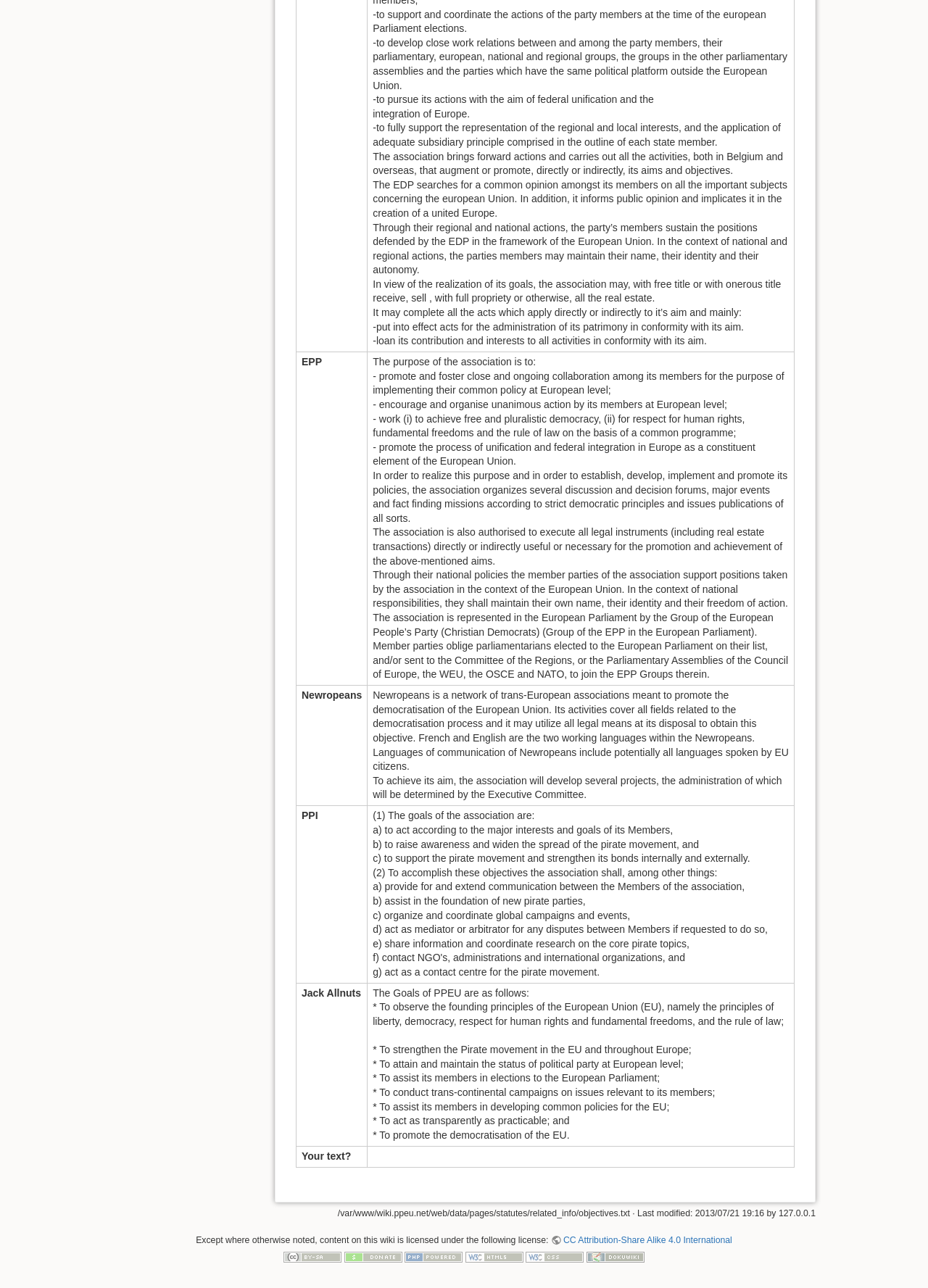Refer to the image and provide an in-depth answer to the question:
What is the purpose of the EPP?

The purpose of the EPP is to promote and foster close collaboration among its members for the purpose of implementing their common policy at European level, as stated in the text.